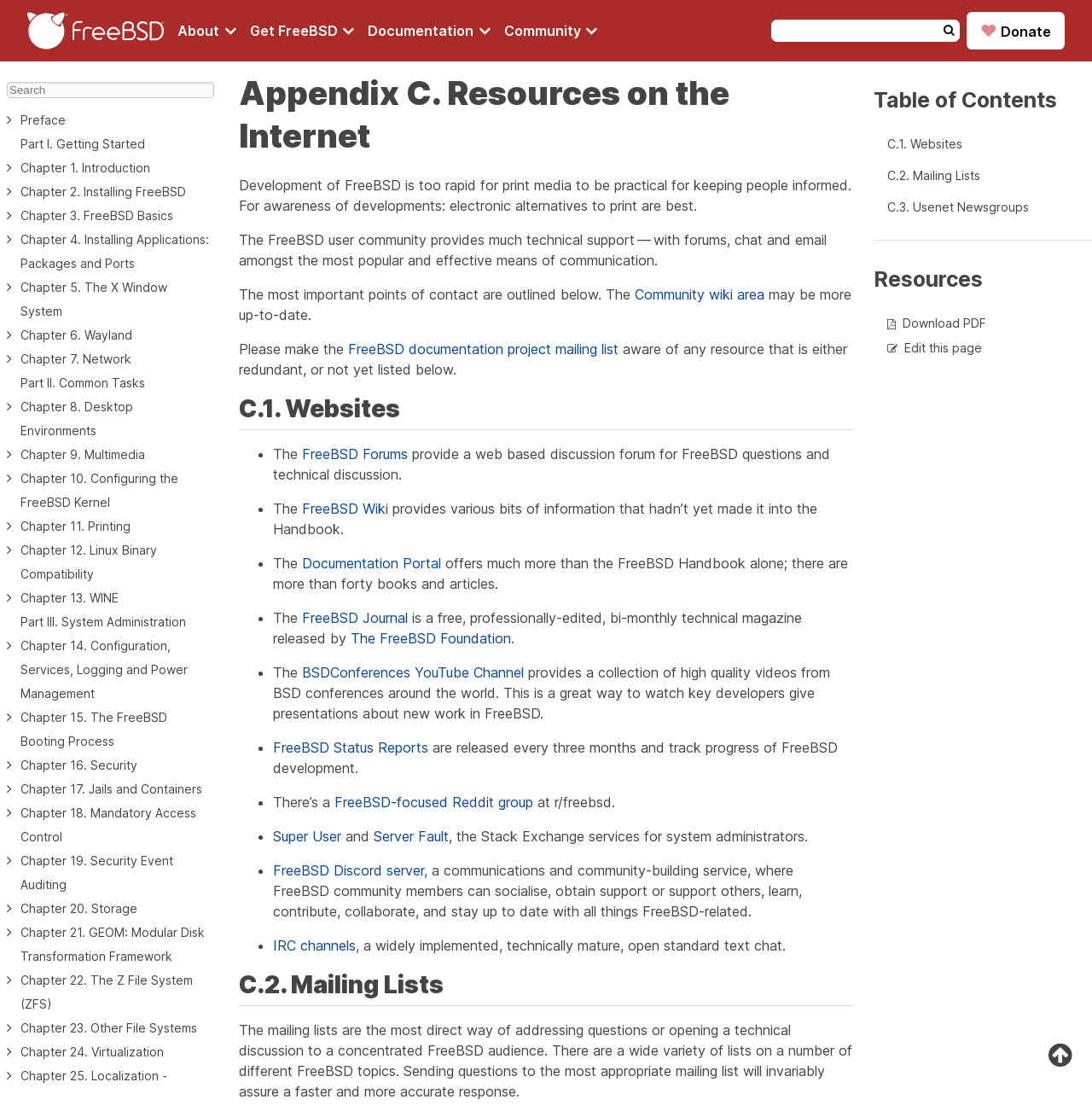Examine the image carefully and respond to the question with a detailed answer: 
What is the name of the organization that releases the 'FreeBSD Journal'?

According to the text, 'The FreeBSD Journal is a free, professionally-edited, bi-monthly technical magazine released by The FreeBSD Foundation', so the organization that releases the 'FreeBSD Journal' is The FreeBSD Foundation.